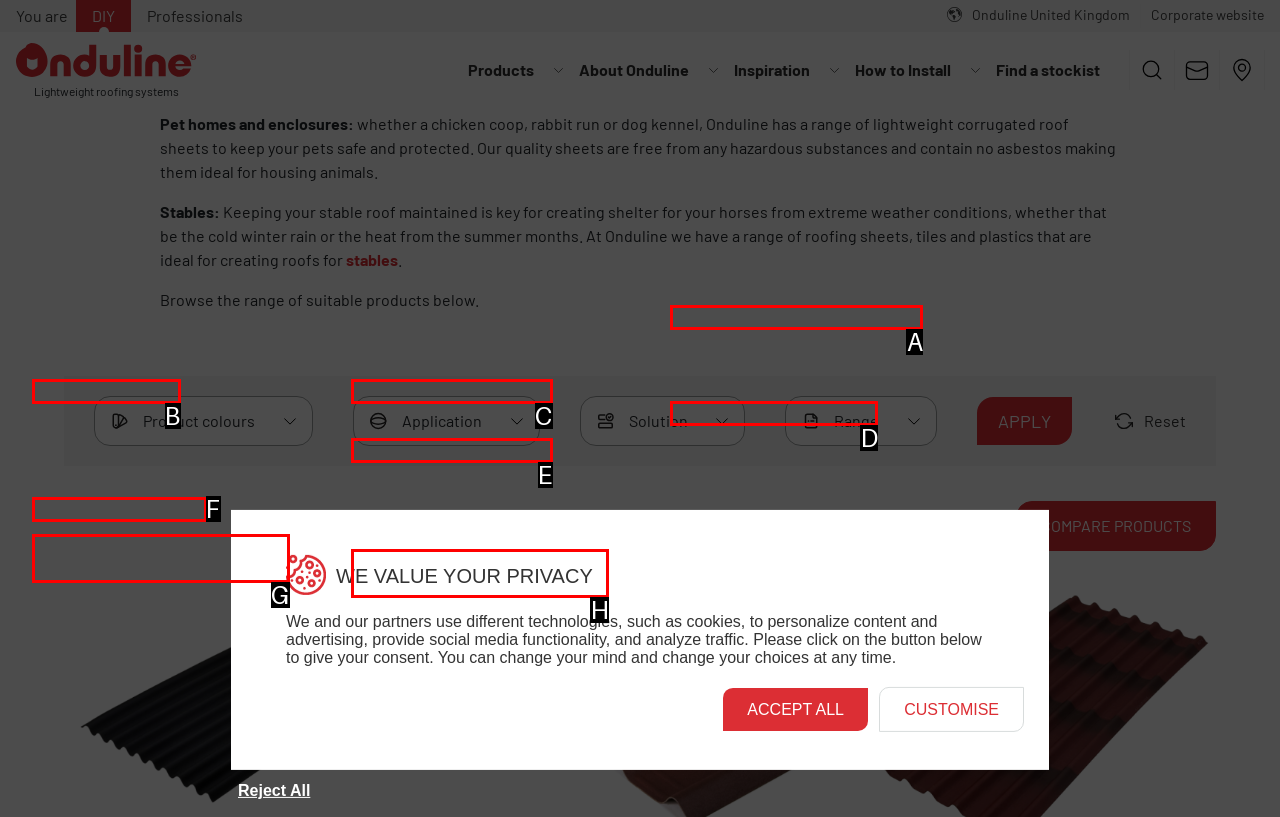With the description: Sustainability, find the option that corresponds most closely and answer with its letter directly.

B